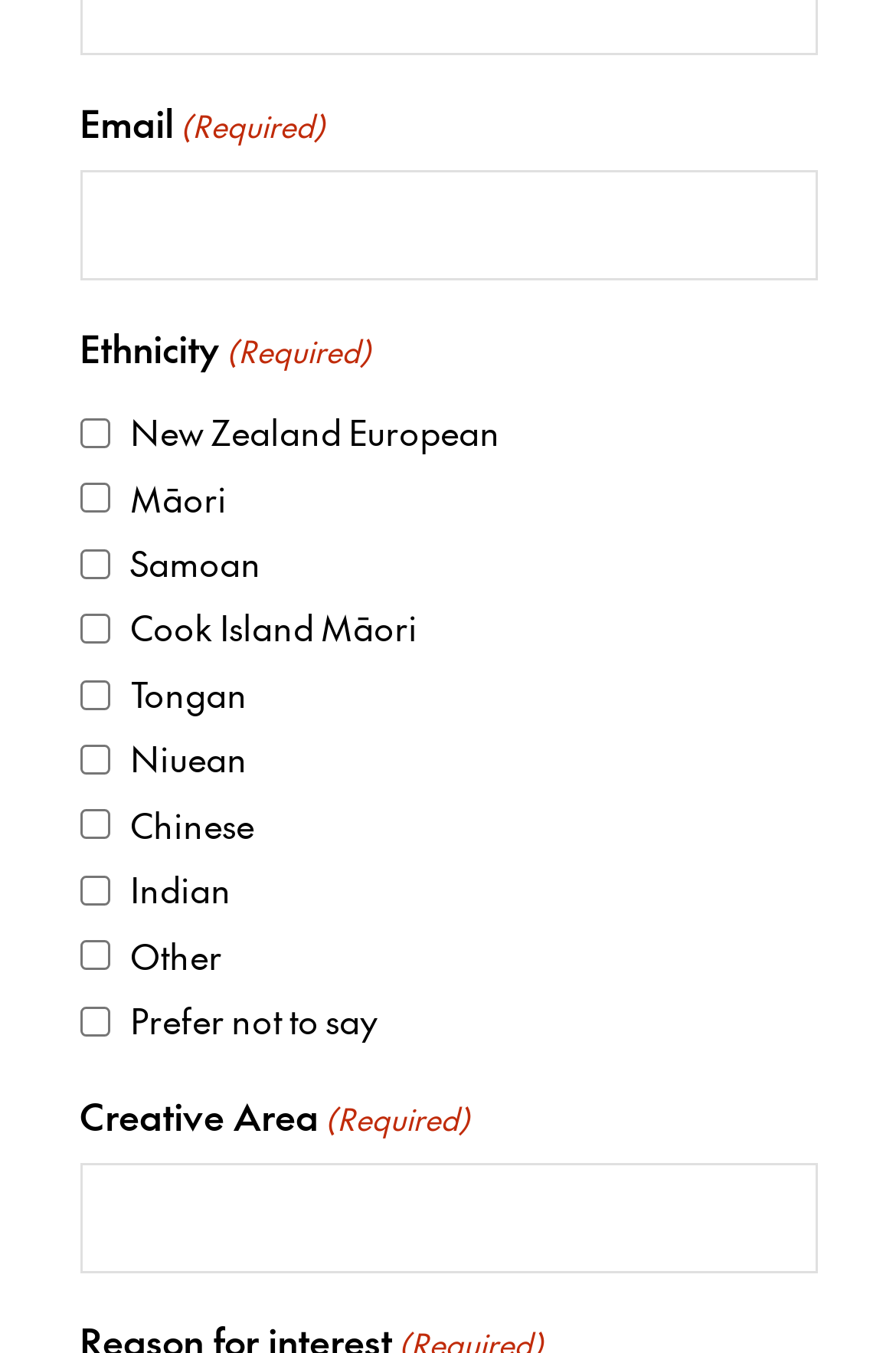Kindly determine the bounding box coordinates for the clickable area to achieve the given instruction: "Enter email".

[0.088, 0.126, 0.912, 0.207]